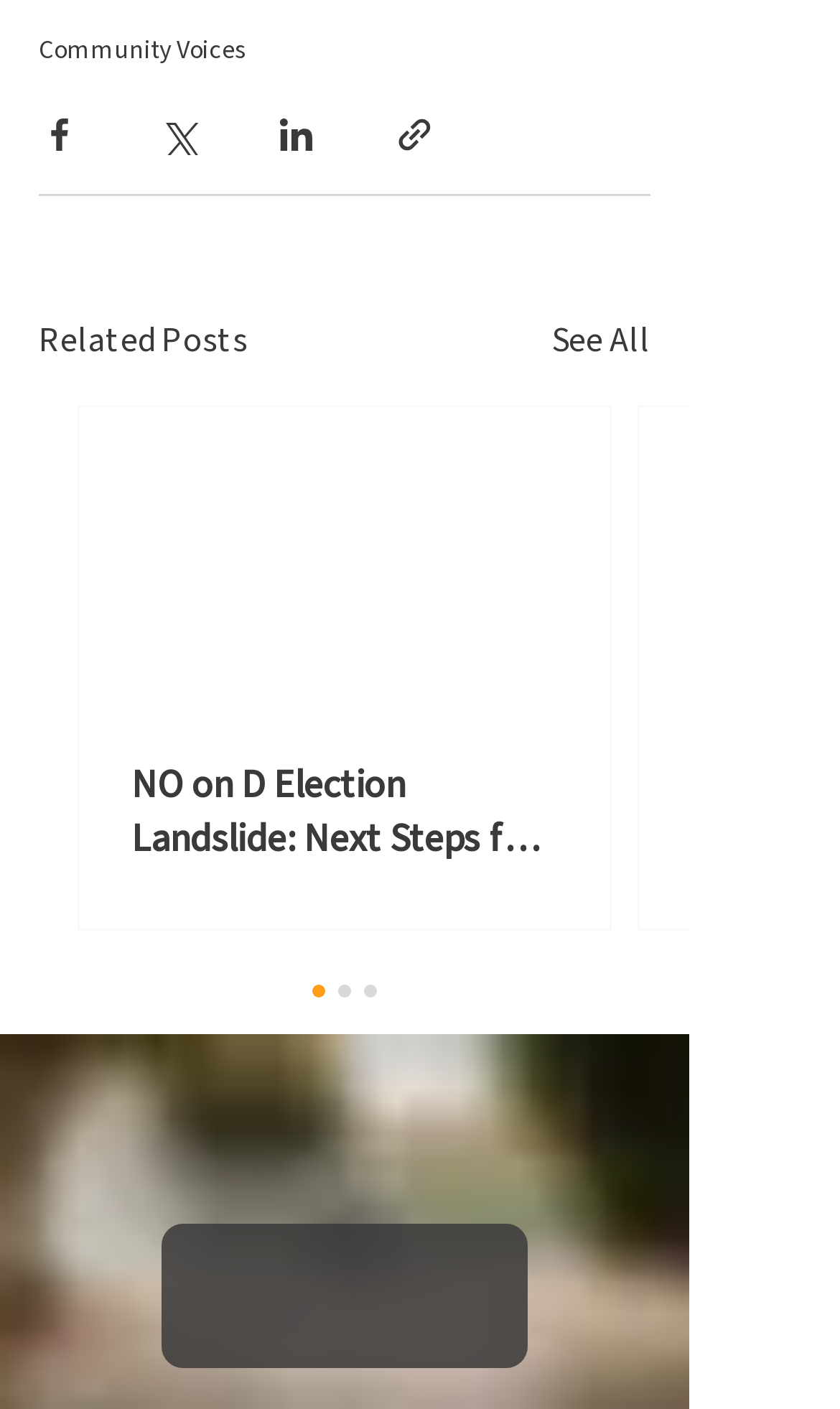Use the information in the screenshot to answer the question comprehensively: How many share buttons are available?

By analyzing the top section of the webpage, we can see four share buttons: 'Share via Facebook', 'Share via Twitter', 'Share via LinkedIn', and 'Share via link', each with its corresponding image and bounding box coordinates.